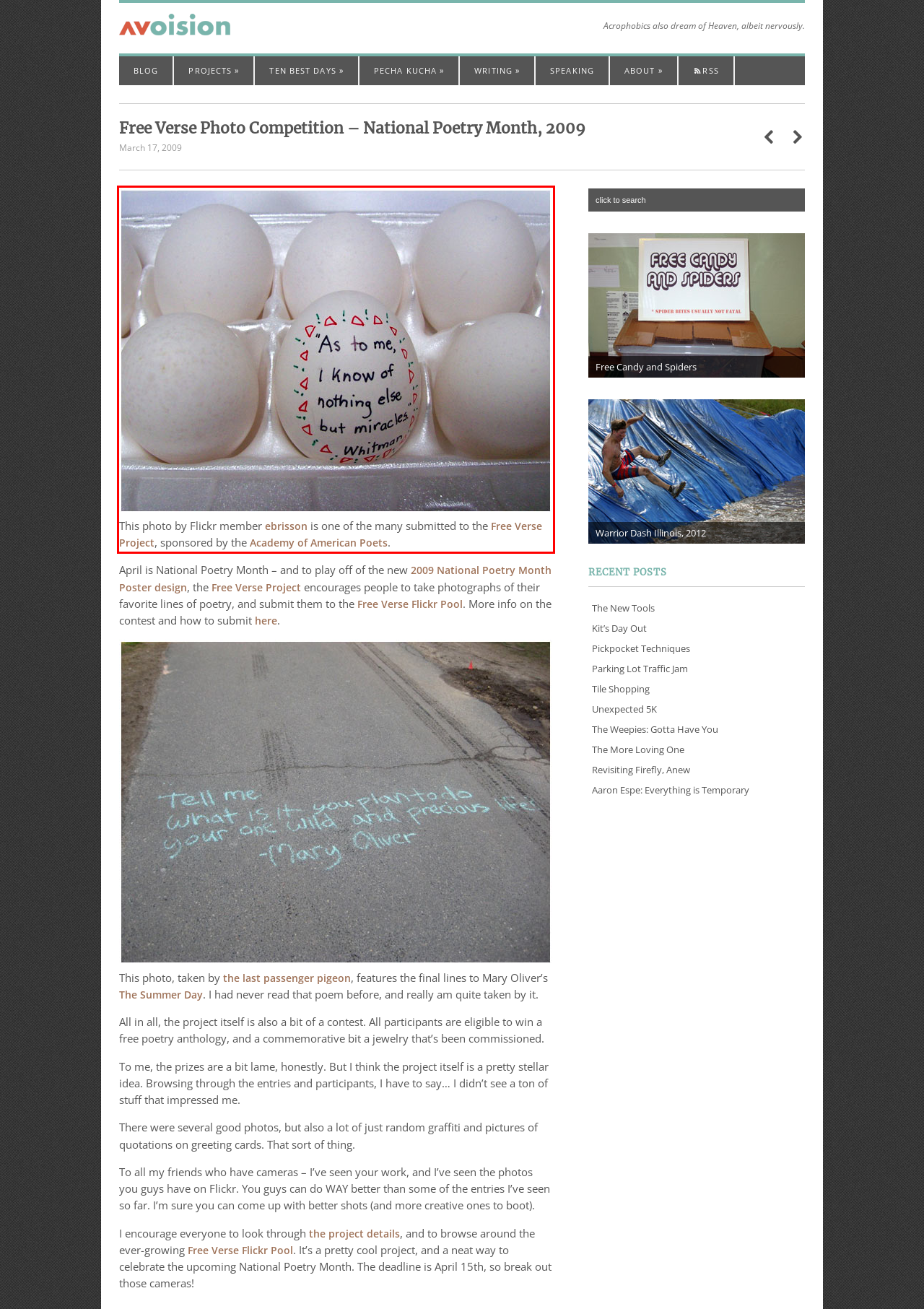The screenshot you have been given contains a UI element surrounded by a red rectangle. Use OCR to read and extract the text inside this red rectangle.

This photo by Flickr member ebrisson is one of the many submitted to the Free Verse Project, sponsored by the Academy of American Poets.